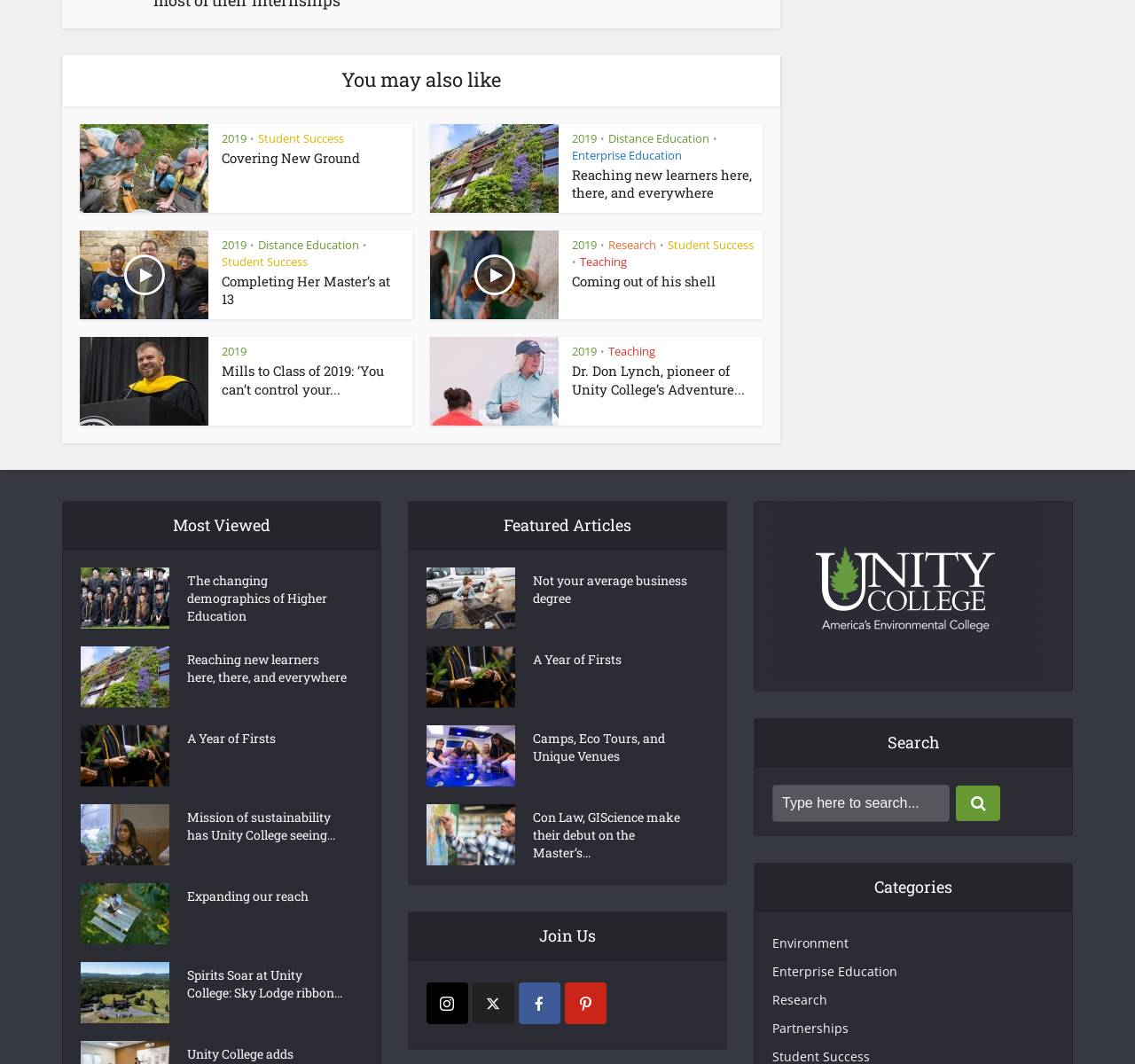Given the element description, predict the bounding box coordinates in the format (top-left x, top-left y, bottom-right x, bottom-right y), using floating point numbers between 0 and 1: A Year of Firsts

[0.165, 0.682, 0.313, 0.703]